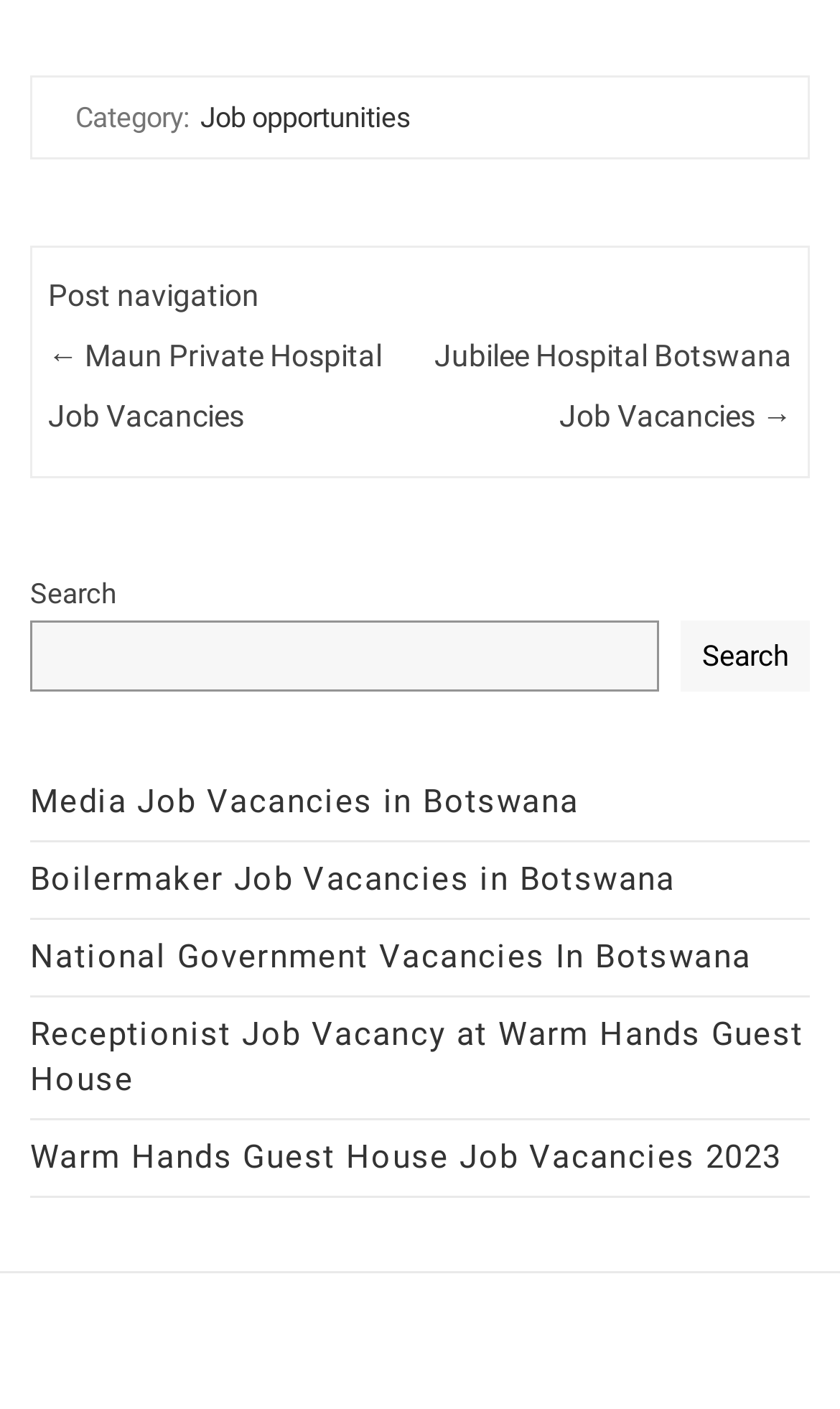Respond with a single word or phrase to the following question:
How many job vacancy links are there?

5